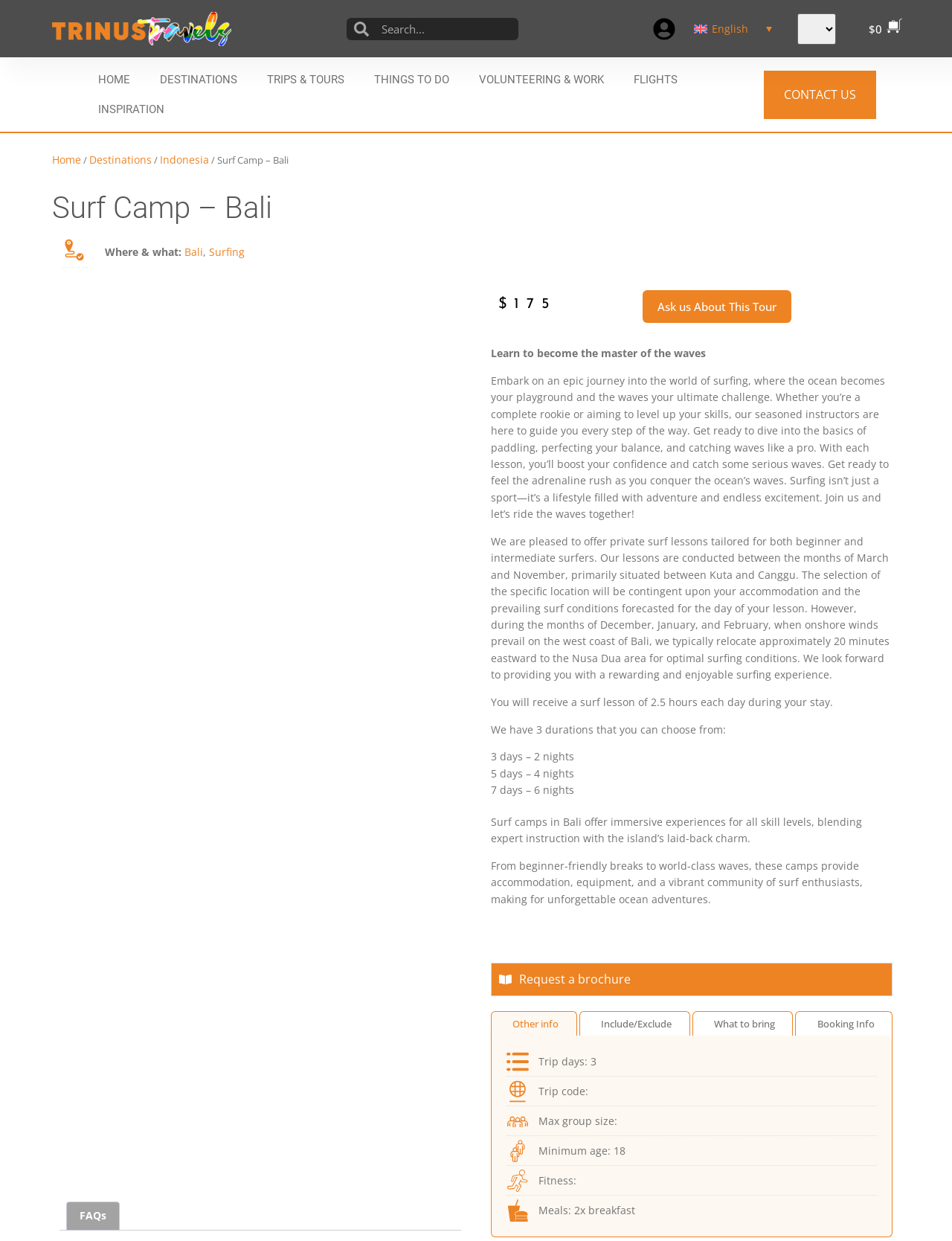Reply to the question below using a single word or brief phrase:
What is the currency symbol used in the webpage?

$